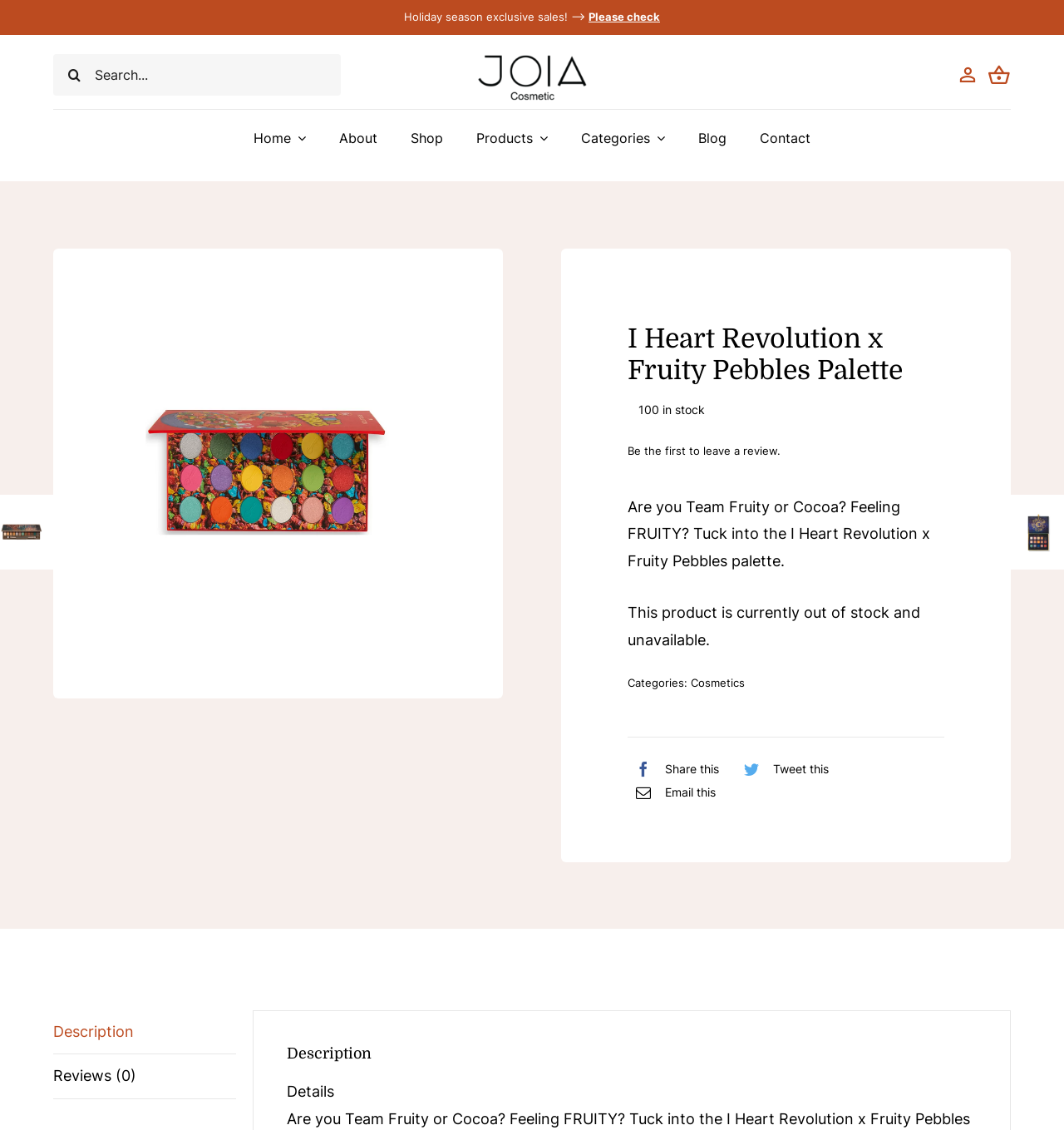Determine the bounding box coordinates of the region I should click to achieve the following instruction: "Go to Home page". Ensure the bounding box coordinates are four float numbers between 0 and 1, i.e., [left, top, right, bottom].

[0.238, 0.112, 0.288, 0.133]